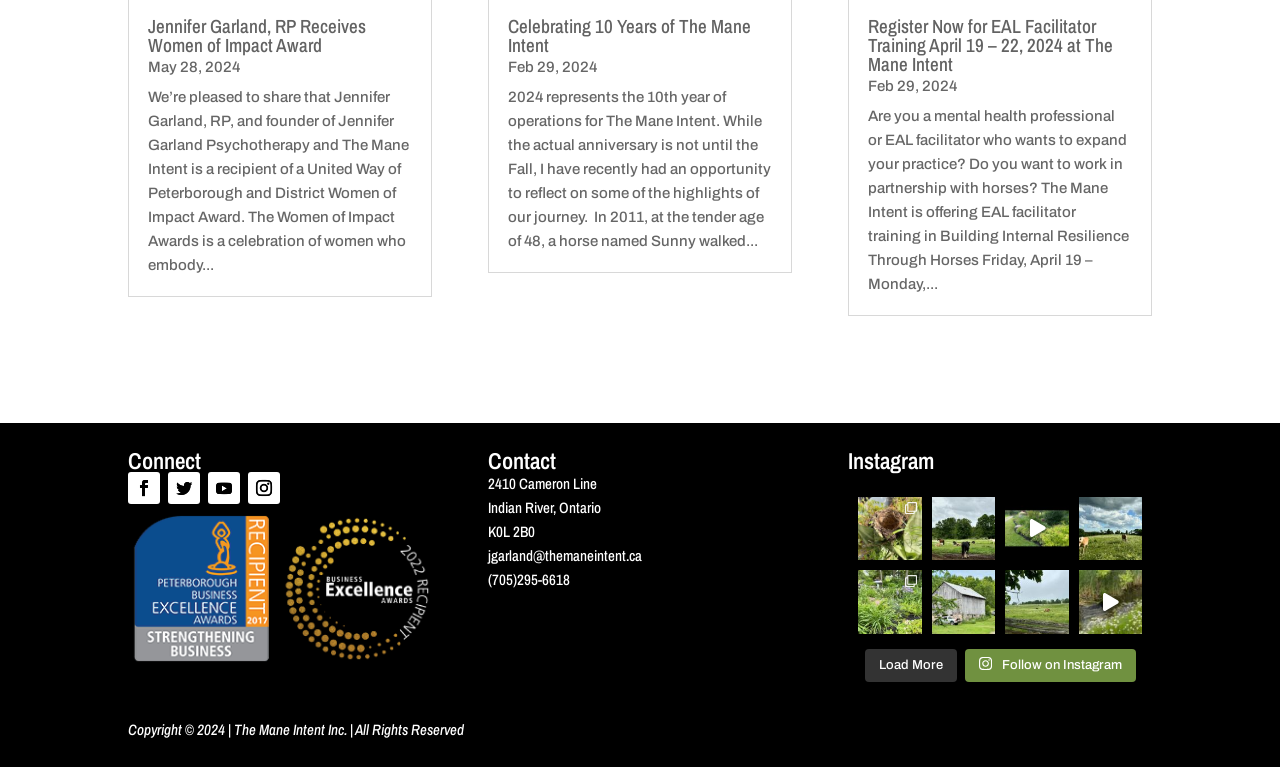Can you determine the bounding box coordinates of the area that needs to be clicked to fulfill the following instruction: "Follow on Instagram"?

[0.754, 0.846, 0.887, 0.889]